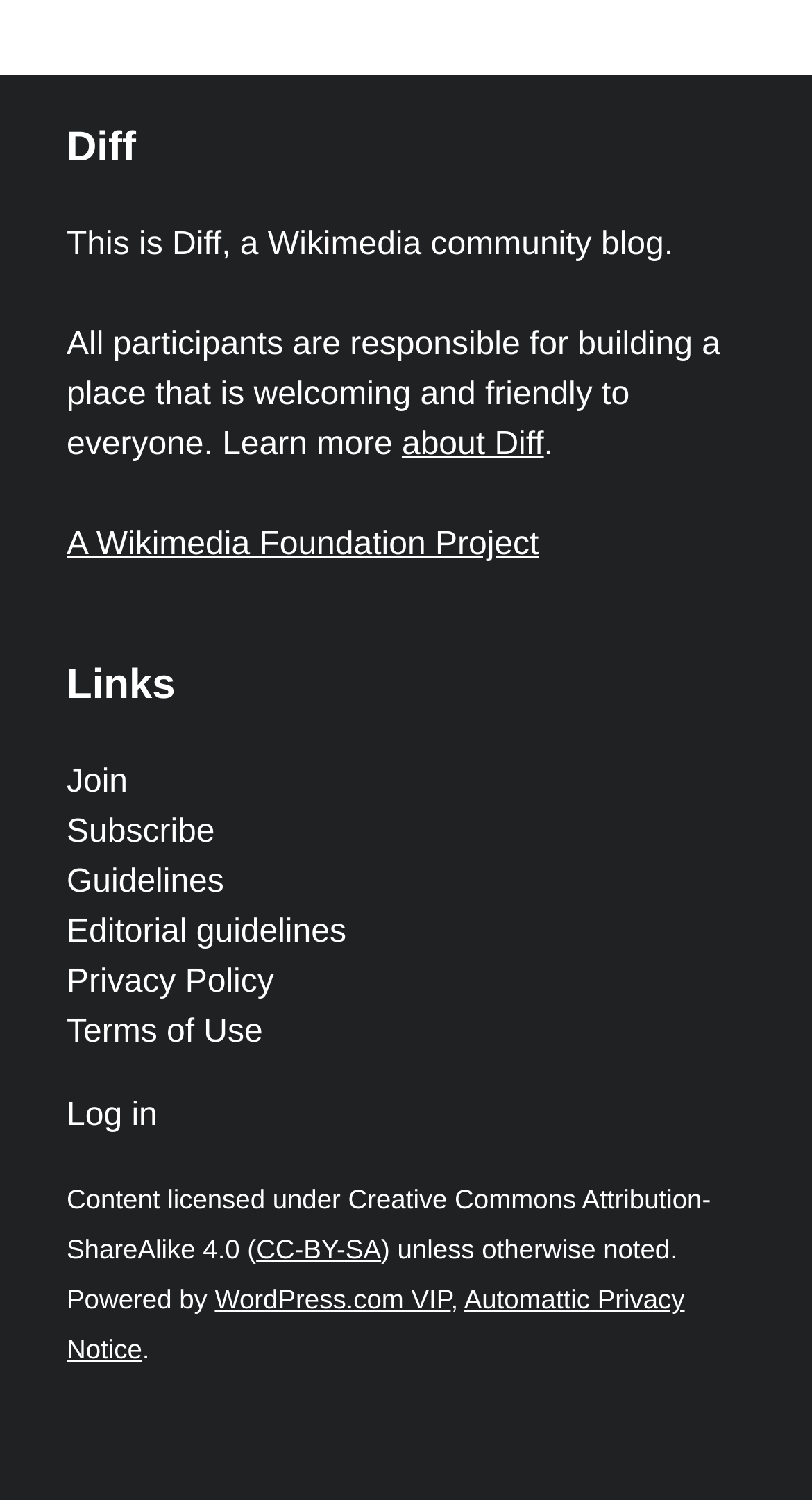Utilize the details in the image to thoroughly answer the following question: How many links are available under the 'Links' heading?

The 'Links' heading is followed by six link elements, namely 'Join', 'Subscribe', 'Guidelines', 'Editorial guidelines', 'Privacy Policy', and 'Terms of Use'.